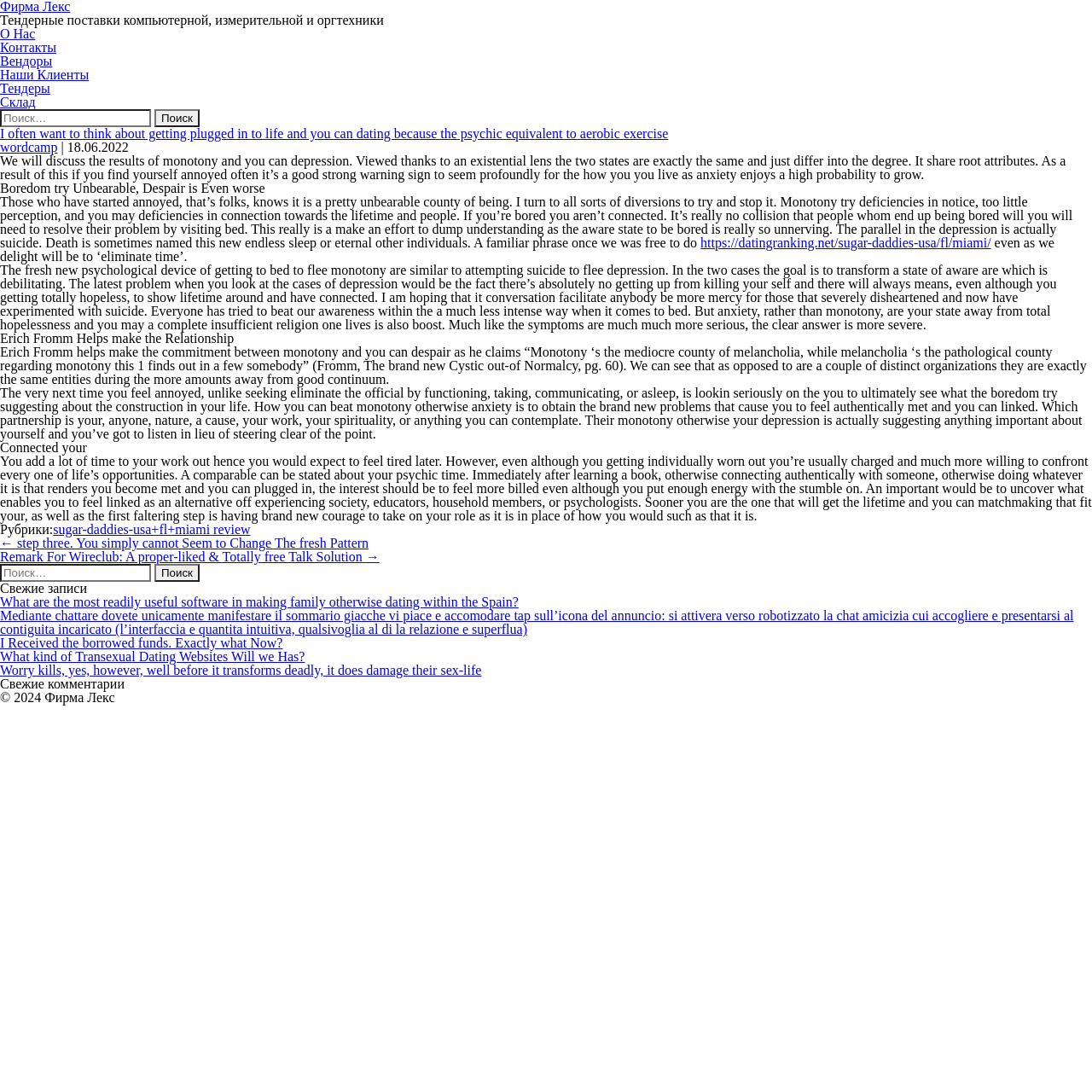Respond with a single word or phrase to the following question:
What is the topic of the article?

Boredom and depression